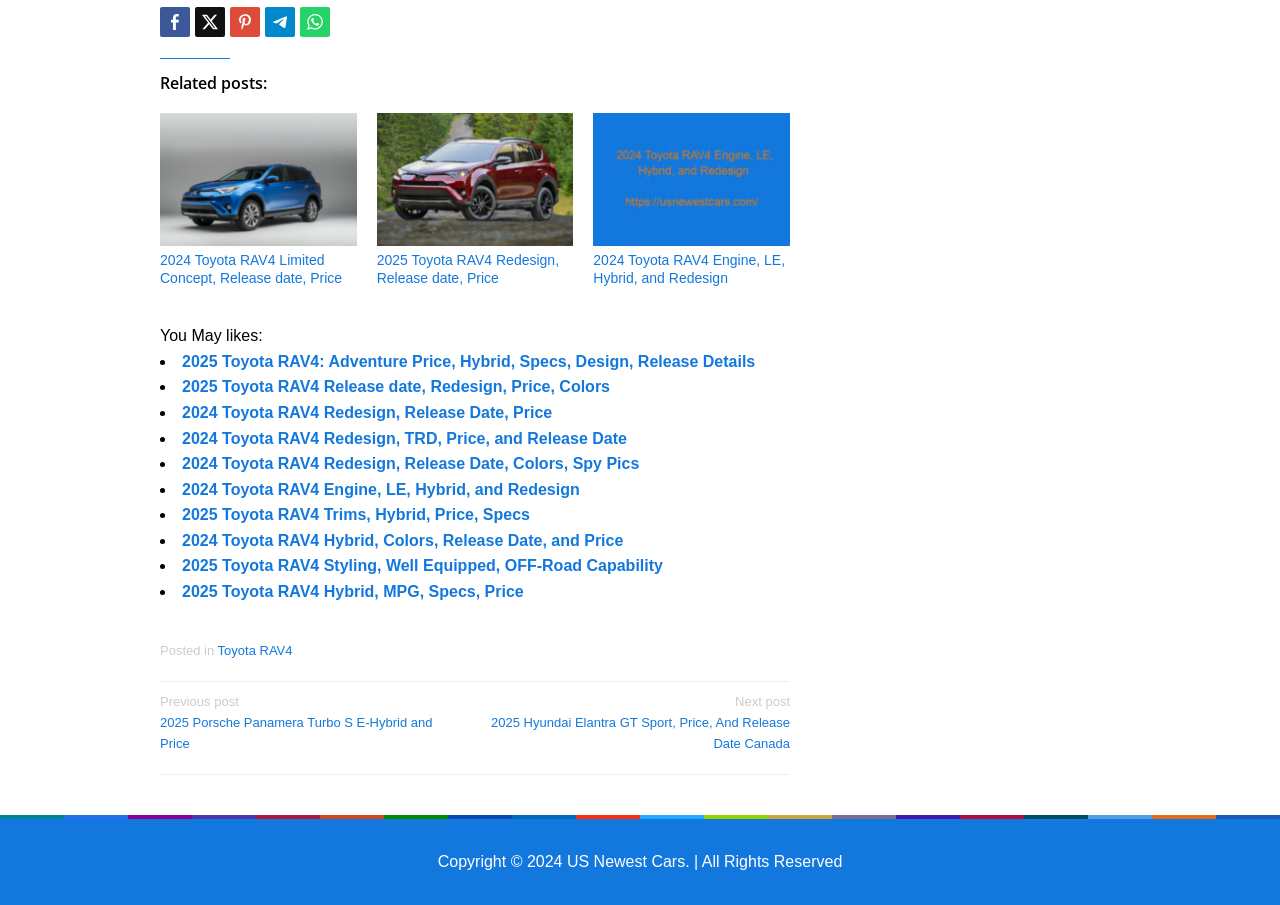Please determine the bounding box coordinates of the clickable area required to carry out the following instruction: "View related post 2024 Toyota RAV4 Limited Concept, Release date, Price". The coordinates must be four float numbers between 0 and 1, represented as [left, top, right, bottom].

[0.125, 0.125, 0.279, 0.272]